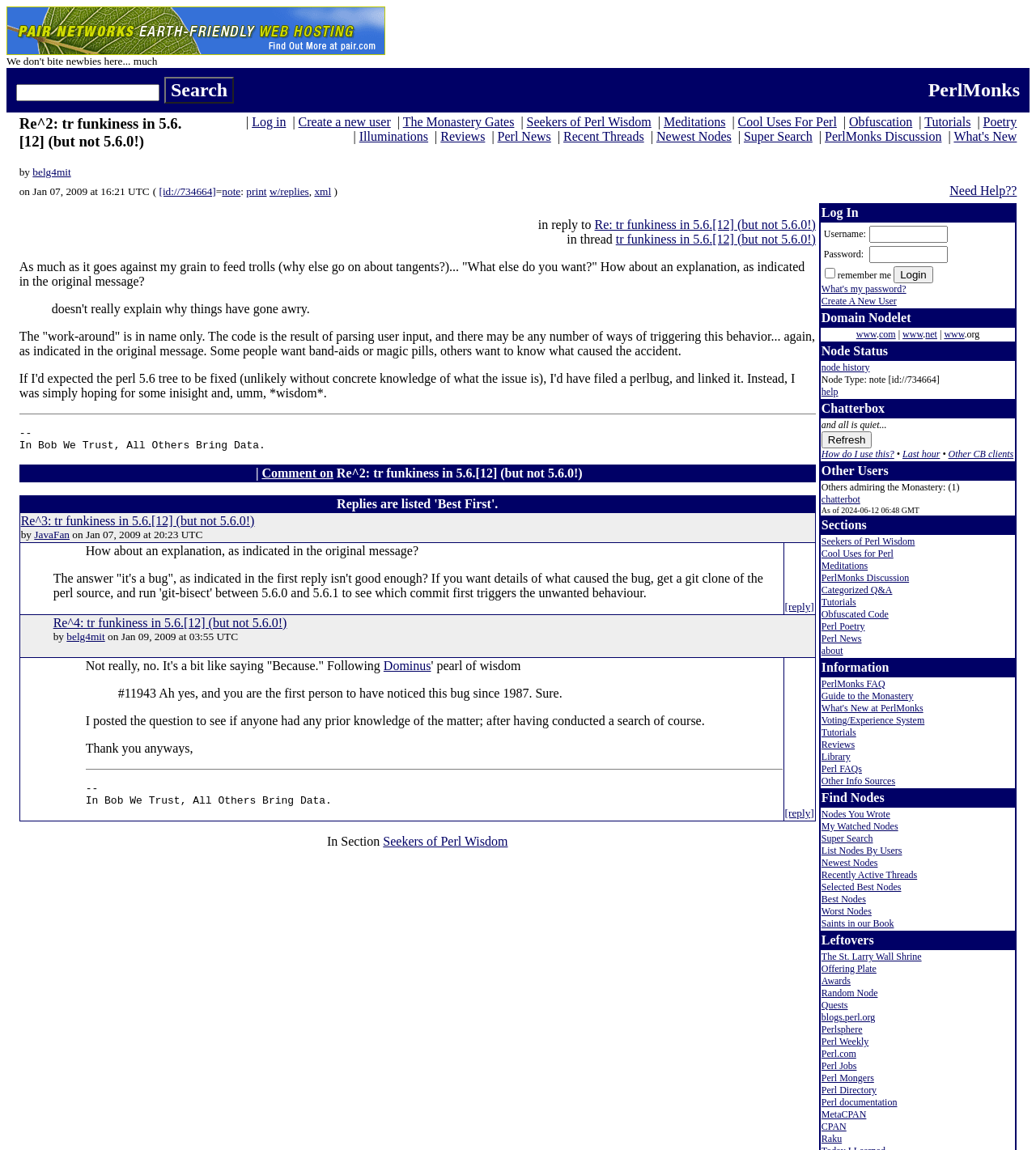Please analyze the image and give a detailed answer to the question:
What is the date of the original post?

I found the date of the original post by looking at the post content, where it says 'on Jan 07, 2009 at 16:21 UTC'. This indicates that the post was made on January 7, 2009.